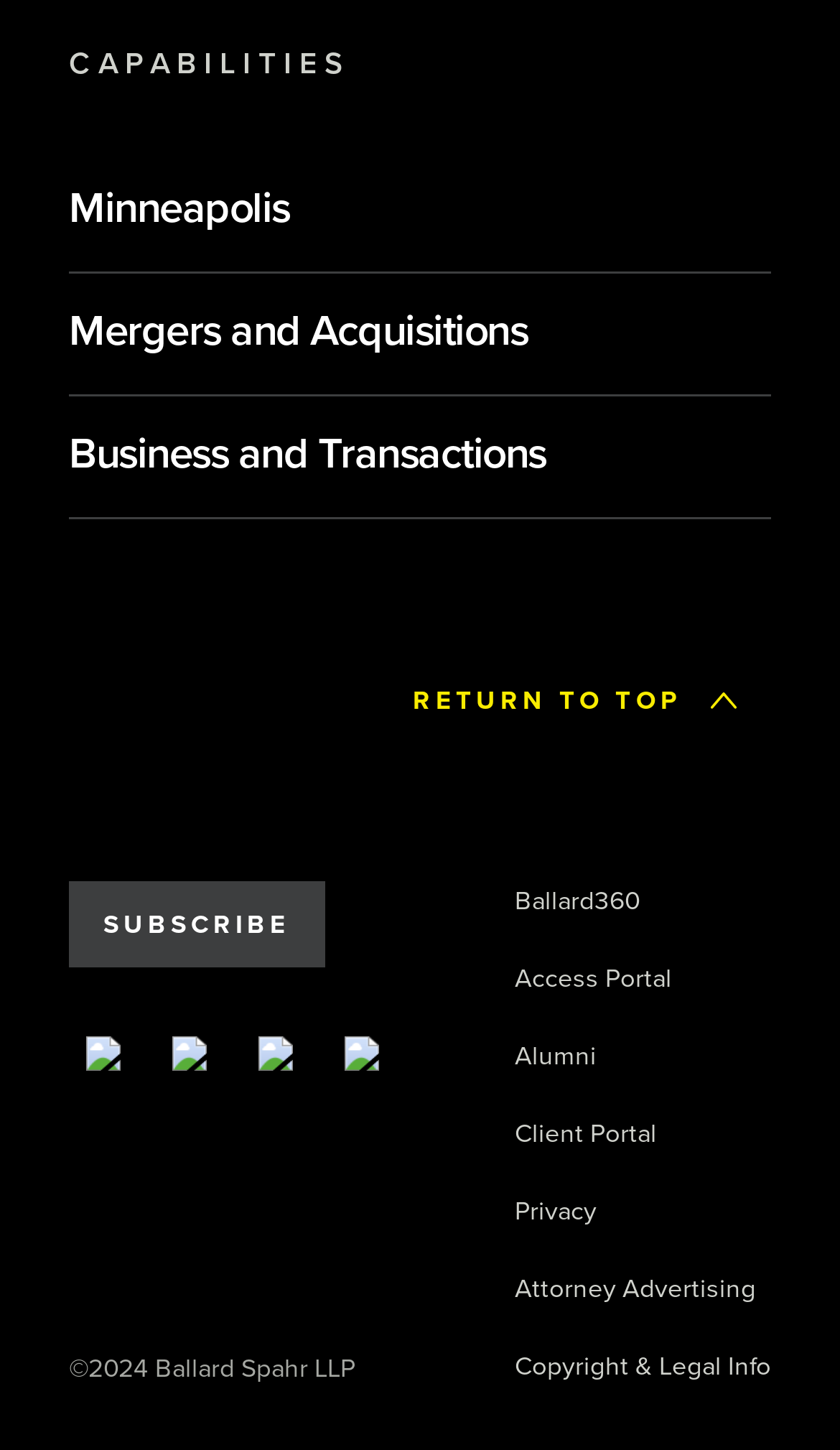What is the purpose of the 'RETURN TO TOP' button?
Based on the image, give a one-word or short phrase answer.

To scroll back to the top of the page